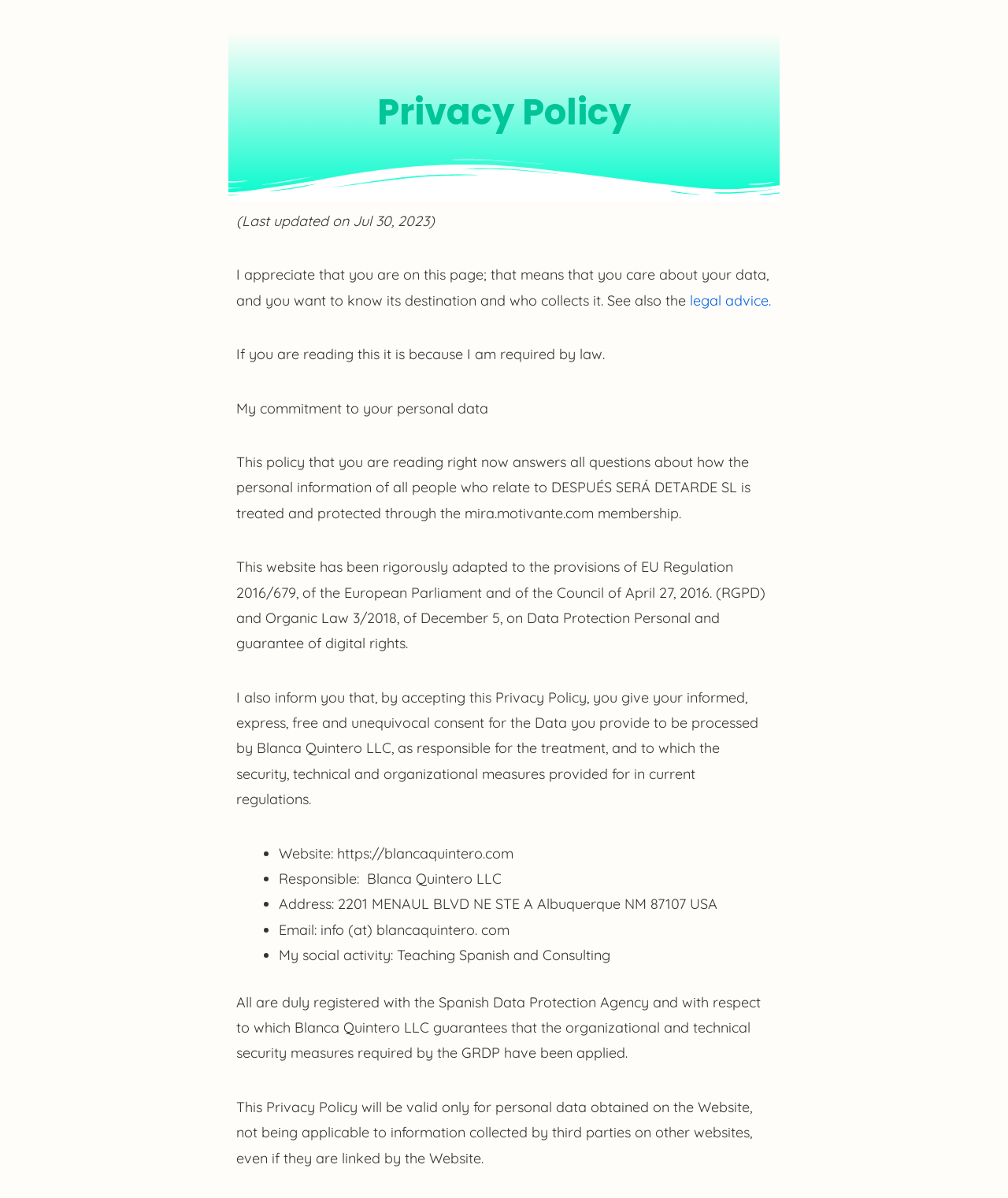Who is responsible for data treatment?
Answer the question in a detailed and comprehensive manner.

According to the text, 'I also inform you that, by accepting this Privacy Policy, you give your informed, express, free and unequivocal consent for the Data you provide to be processed by Blanca Quintero LLC, as responsible for the treatment...' which indicates that Blanca Quintero LLC is responsible for data treatment.